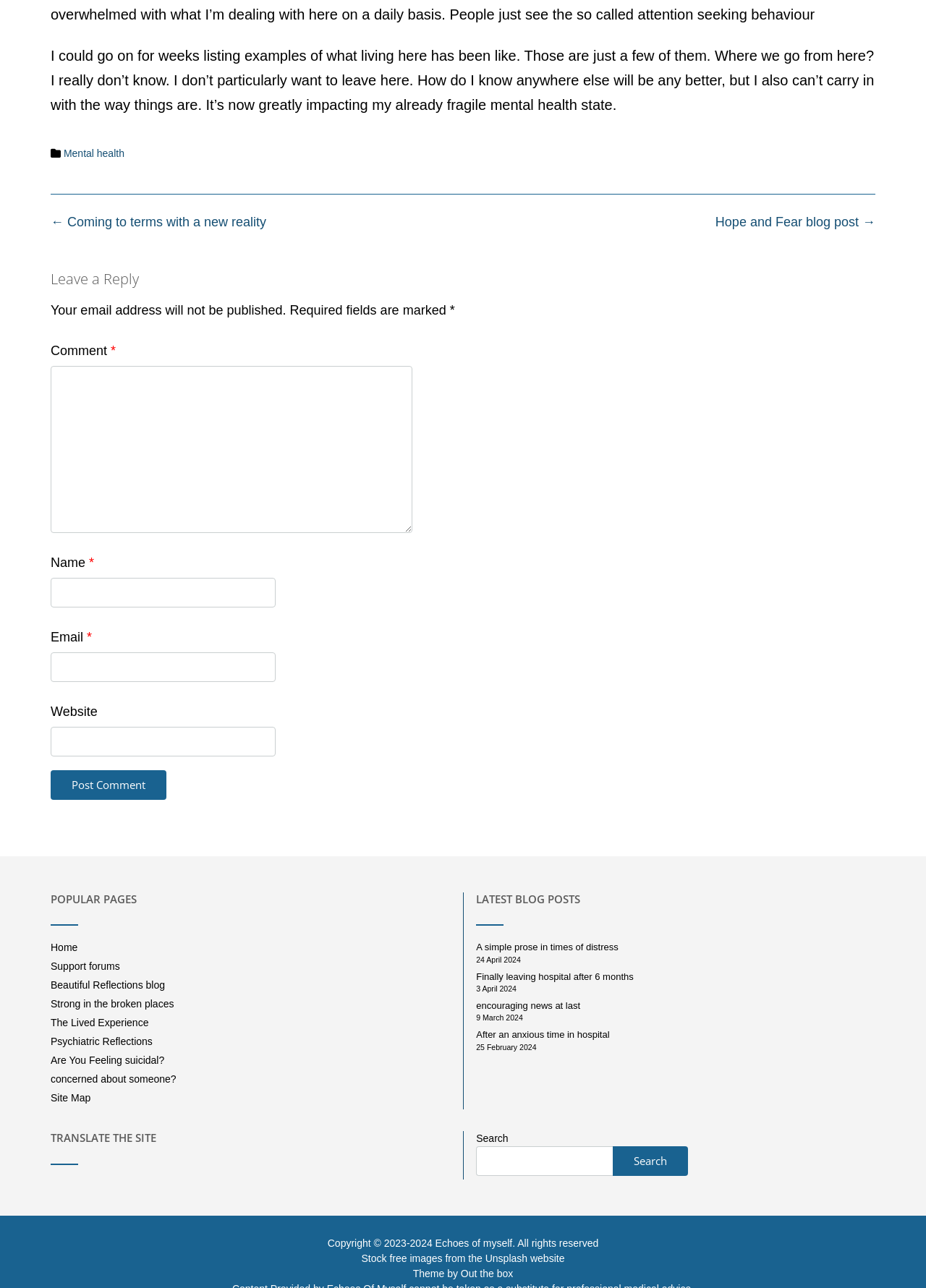Could you provide the bounding box coordinates for the portion of the screen to click to complete this instruction: "Search the site"?

[0.514, 0.89, 0.662, 0.913]